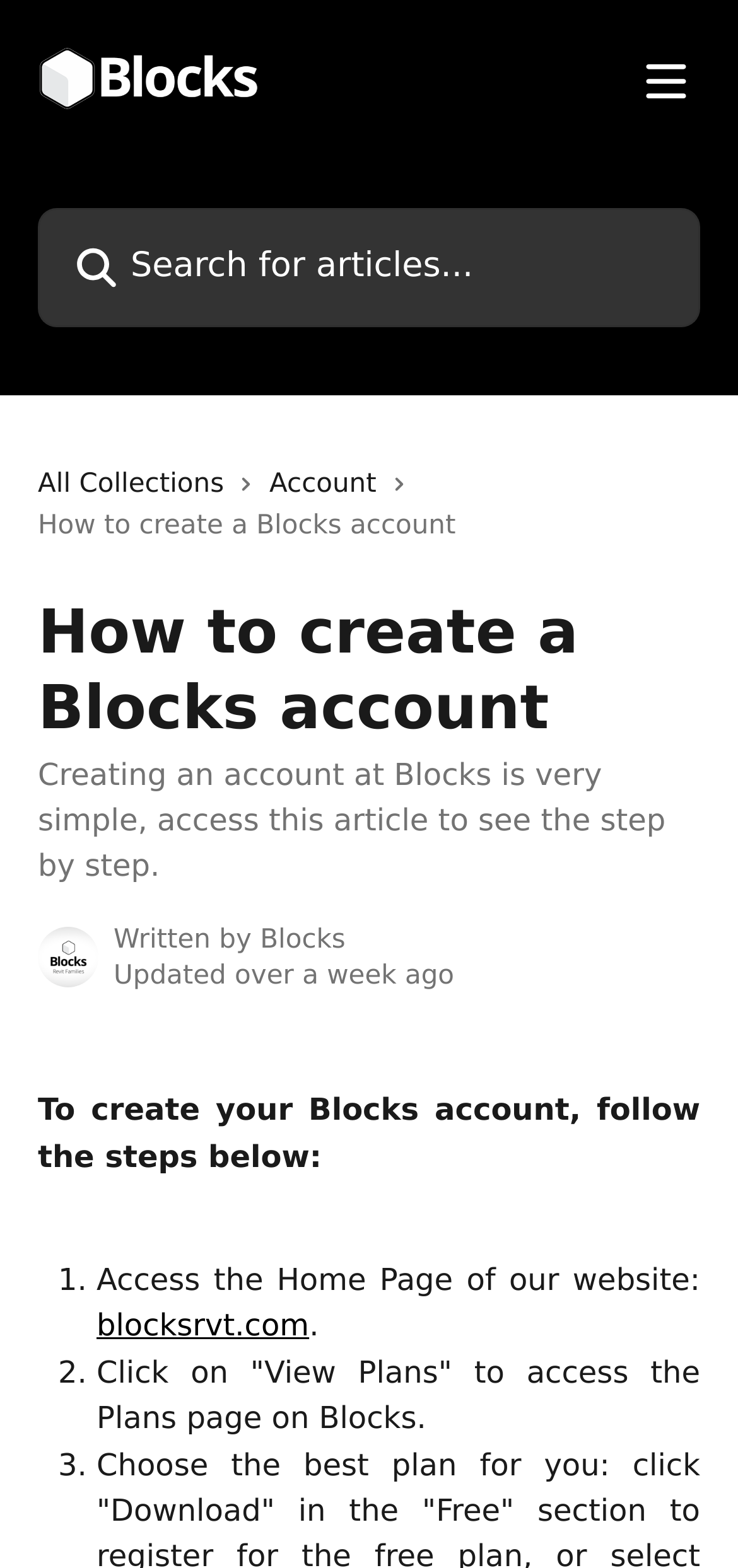Provide your answer in one word or a succinct phrase for the question: 
What is the author of the article?

Not specified